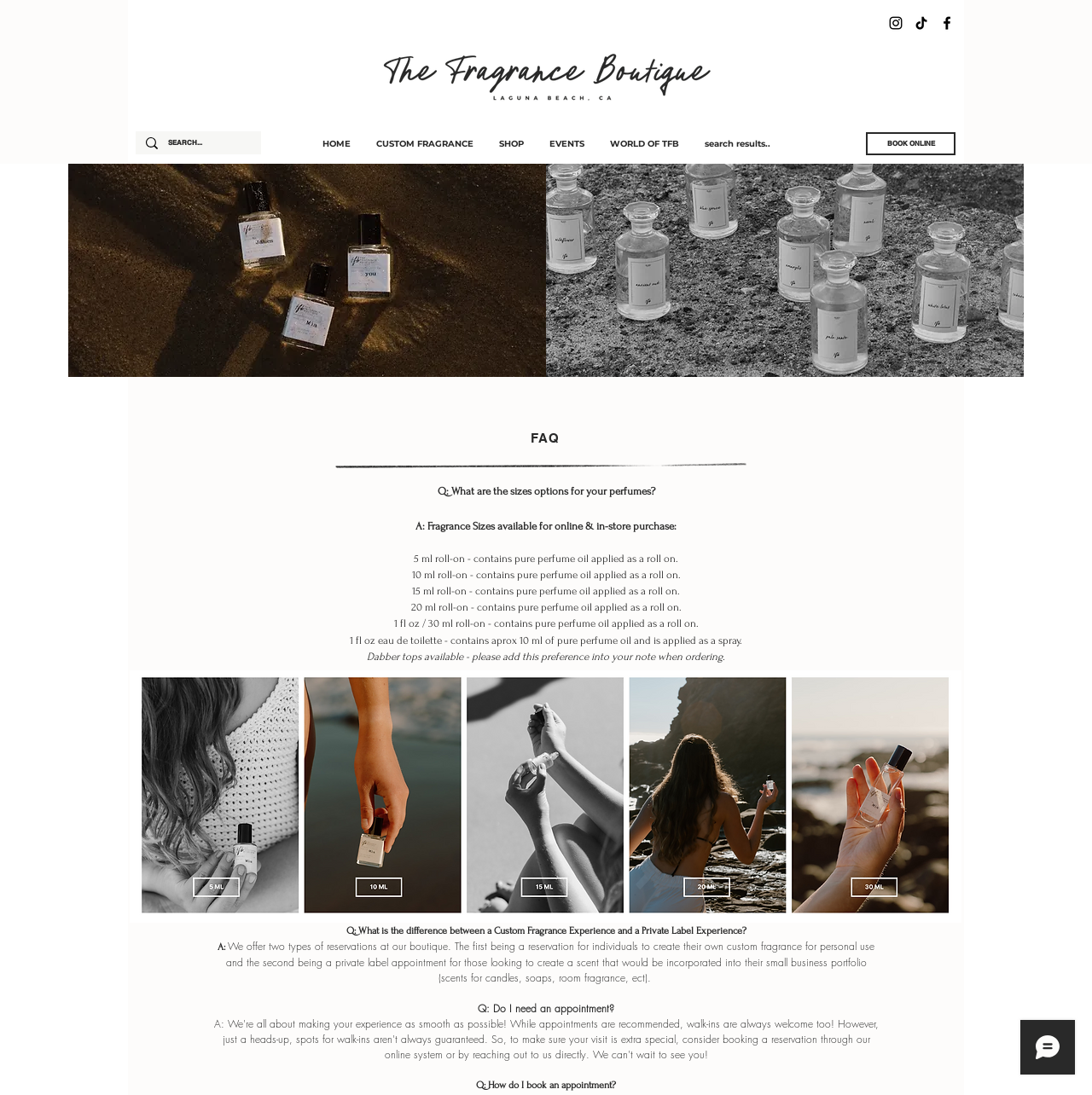Please specify the bounding box coordinates for the clickable region that will help you carry out the instruction: "Click on Instagram".

[0.812, 0.013, 0.828, 0.029]